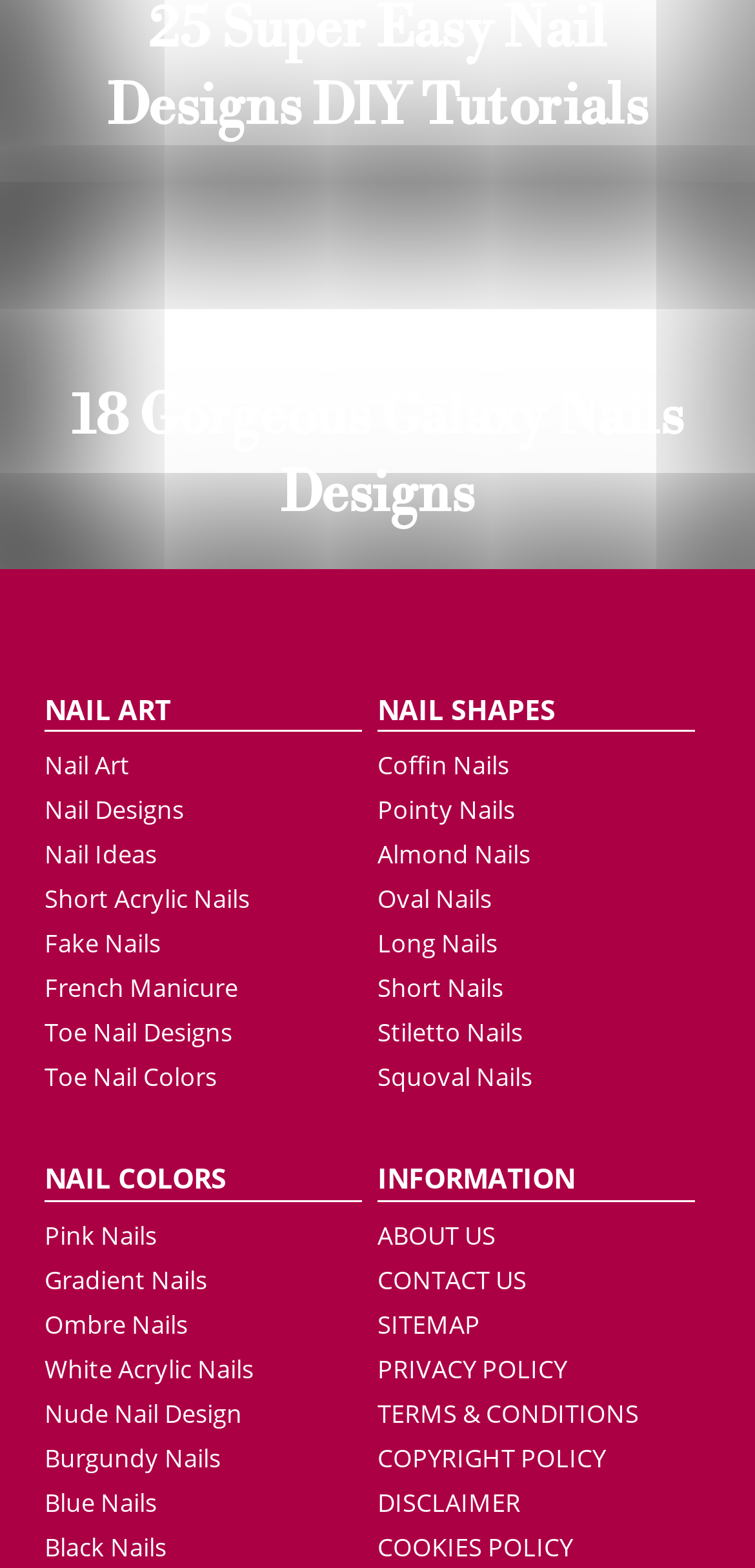What is the main topic of this webpage?
Refer to the screenshot and answer in one word or phrase.

Nail designs